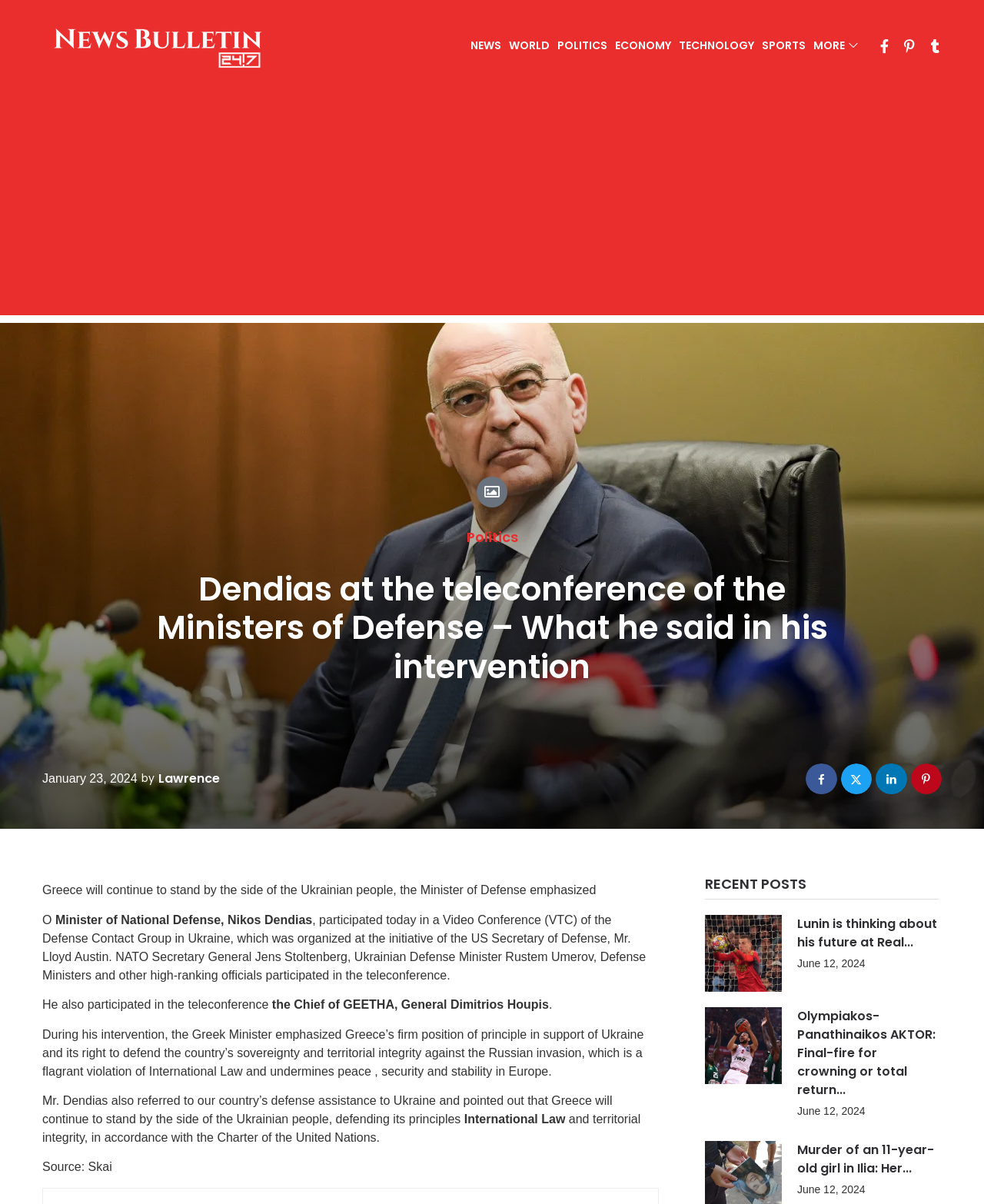Provide a short answer using a single word or phrase for the following question: 
What is the category of the news article?

Politics